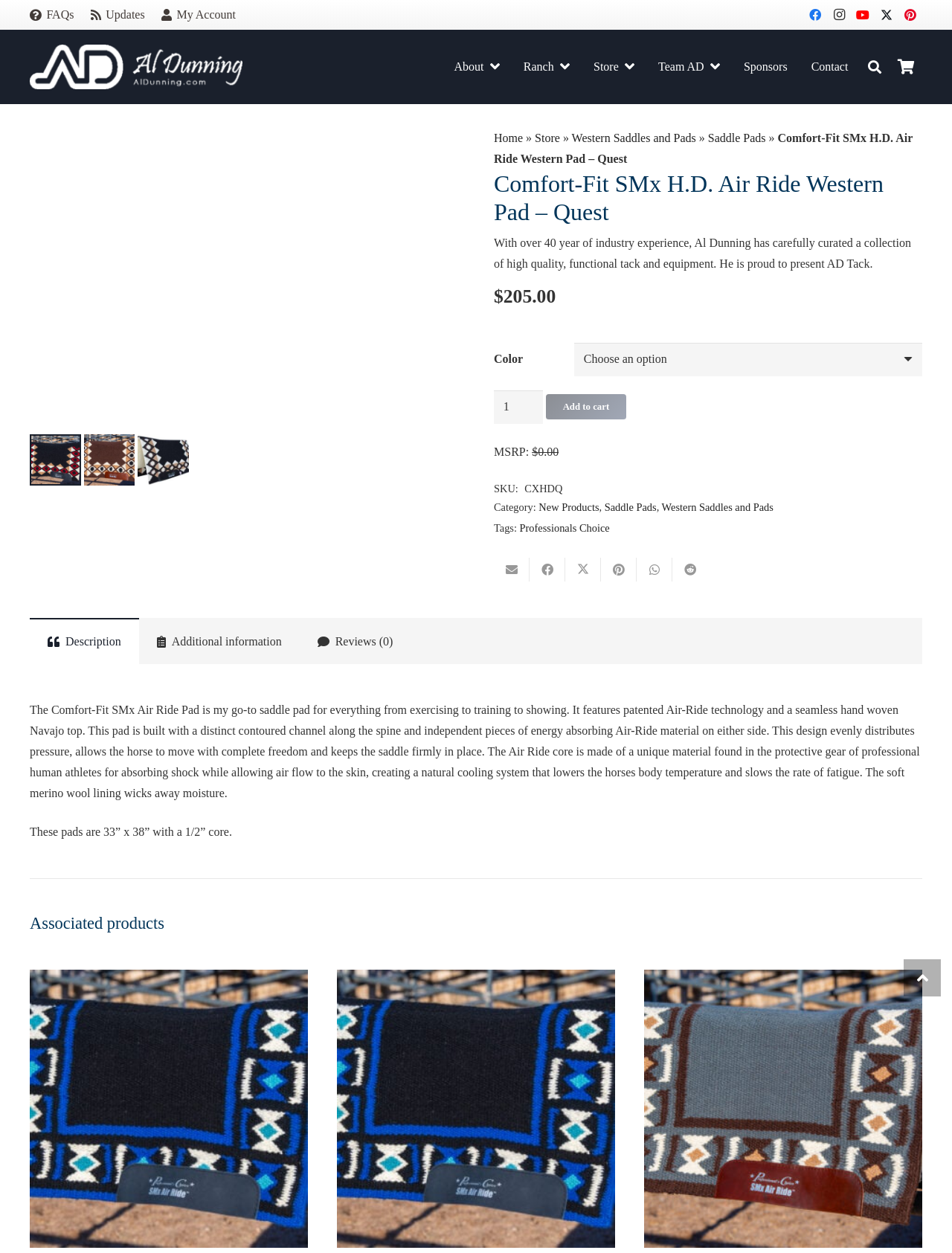Please provide the bounding box coordinates for the element that needs to be clicked to perform the instruction: "Search for products". The coordinates must consist of four float numbers between 0 and 1, formatted as [left, top, right, bottom].

[0.903, 0.04, 0.934, 0.067]